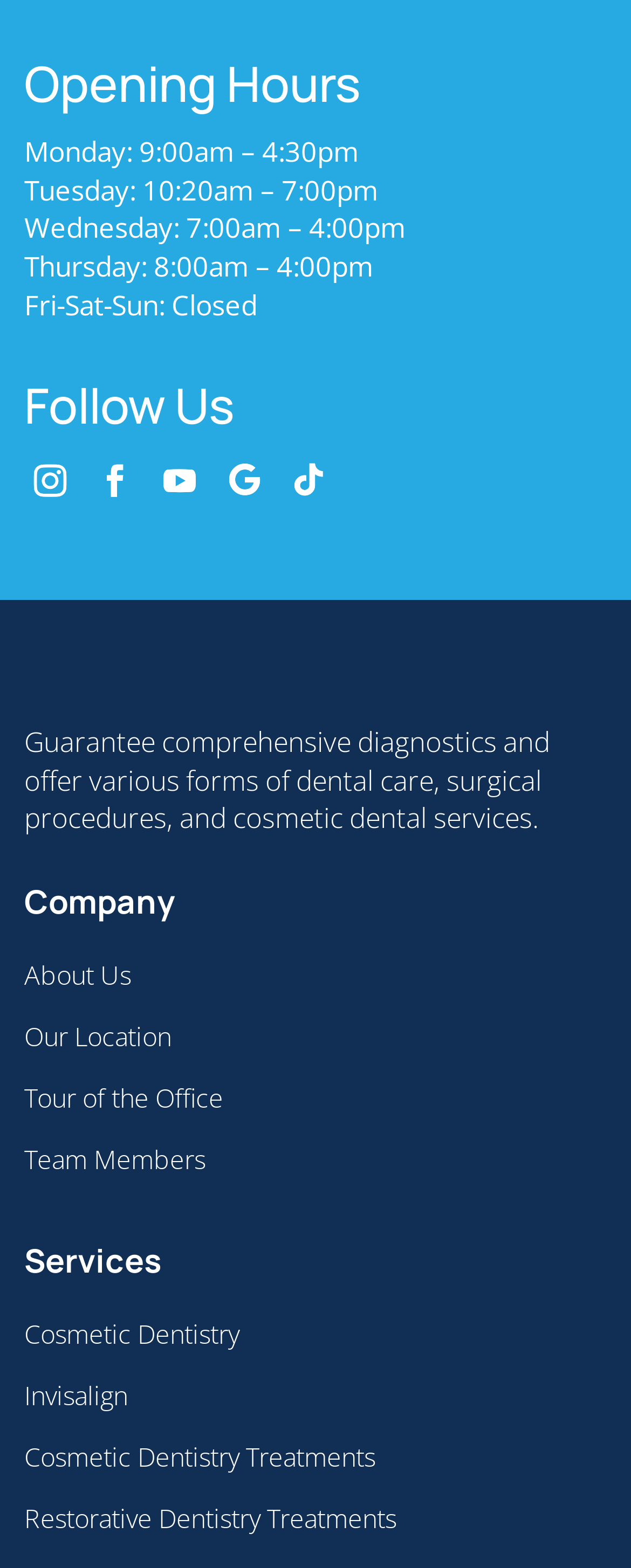Identify the bounding box coordinates of the area you need to click to perform the following instruction: "View opening hours".

[0.038, 0.033, 0.962, 0.084]